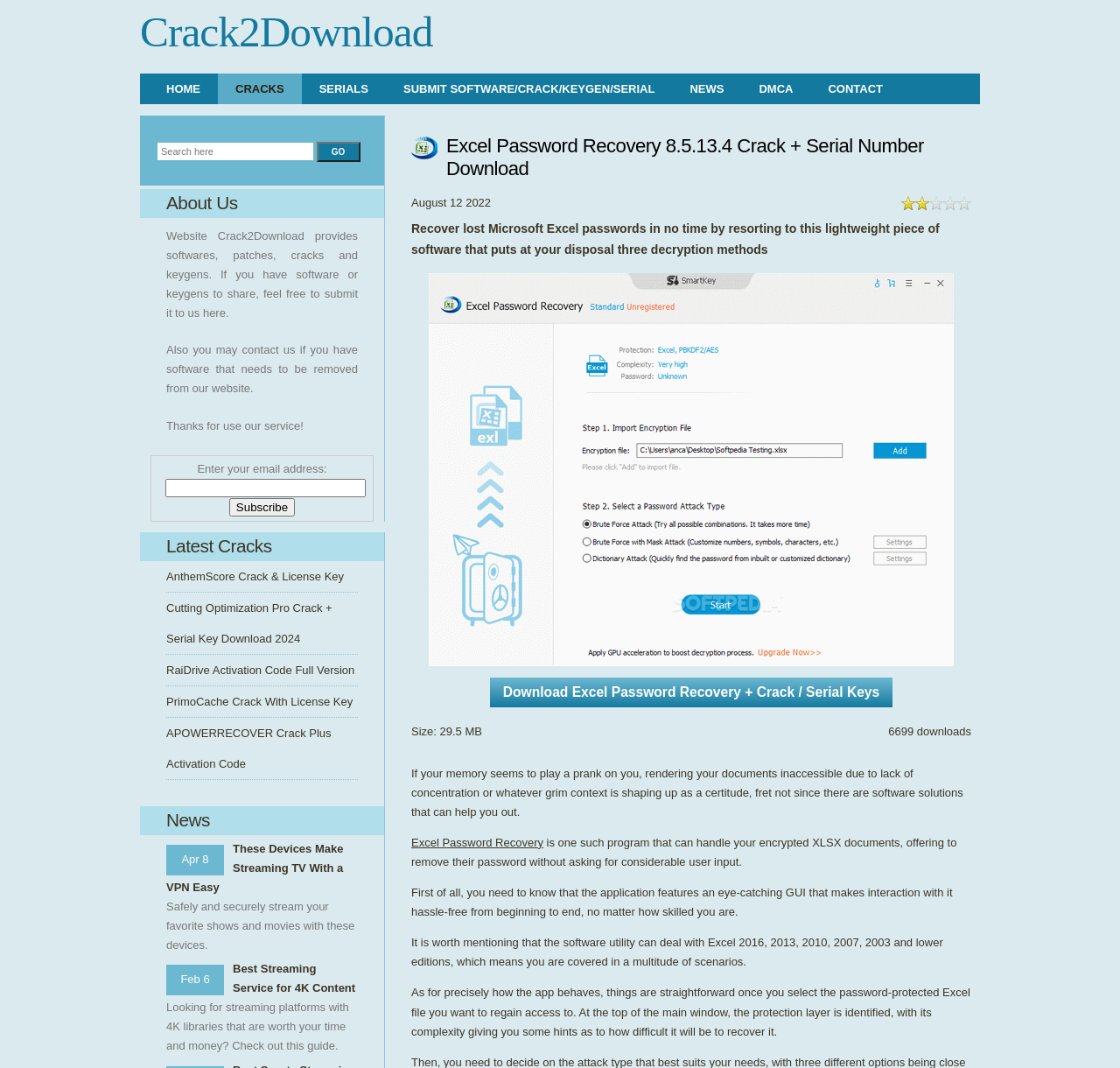Can you show the bounding box coordinates of the region to click on to complete the task described in the instruction: "Search for software in the search bar"?

[0.141, 0.134, 0.28, 0.15]